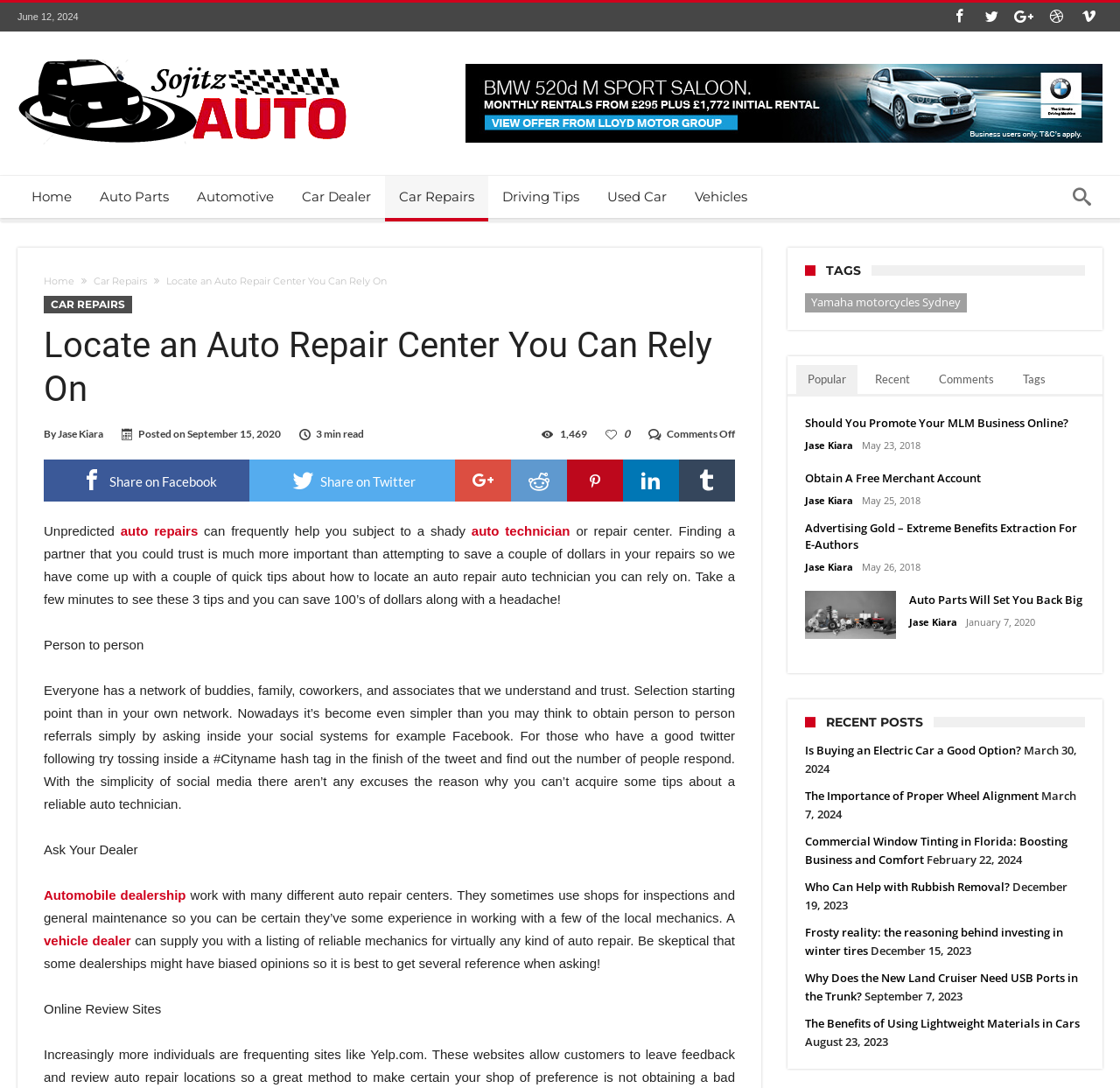Detail the various sections and features present on the webpage.

This webpage is about Sojitz Auto, a car repair center. At the top, there is a date "June 12, 2024" and a series of social media icons. Below that, there is a heading "Sojitz Auto – Learn How to Keep Your Car in Top Shape!" with a link to the same title. 

On the left side, there is a navigation menu with links to "Home", "Auto Parts", "Automotive", "Car Dealer", "Car Repairs", "Driving Tips", "Used Car", and "Vehicles". 

The main content of the webpage is an article titled "Locate an Auto Repair Center You Can Rely On". The article discusses the importance of finding a trustworthy auto repair center and provides three tips on how to do so. The tips include asking for referrals from friends and family, asking automobile dealerships for recommendations, and checking online review sites. 

Below the article, there are social media sharing links and a comment section. On the right side, there are links to related articles, including "Should You Promote Your MLM Business Online?", "Obtain A Free Merchant Account", and "Advertising Gold – Extreme Benefits Extraction For E-Authors". At the bottom, there is a footer section with links to the author's profile and the date of publication.